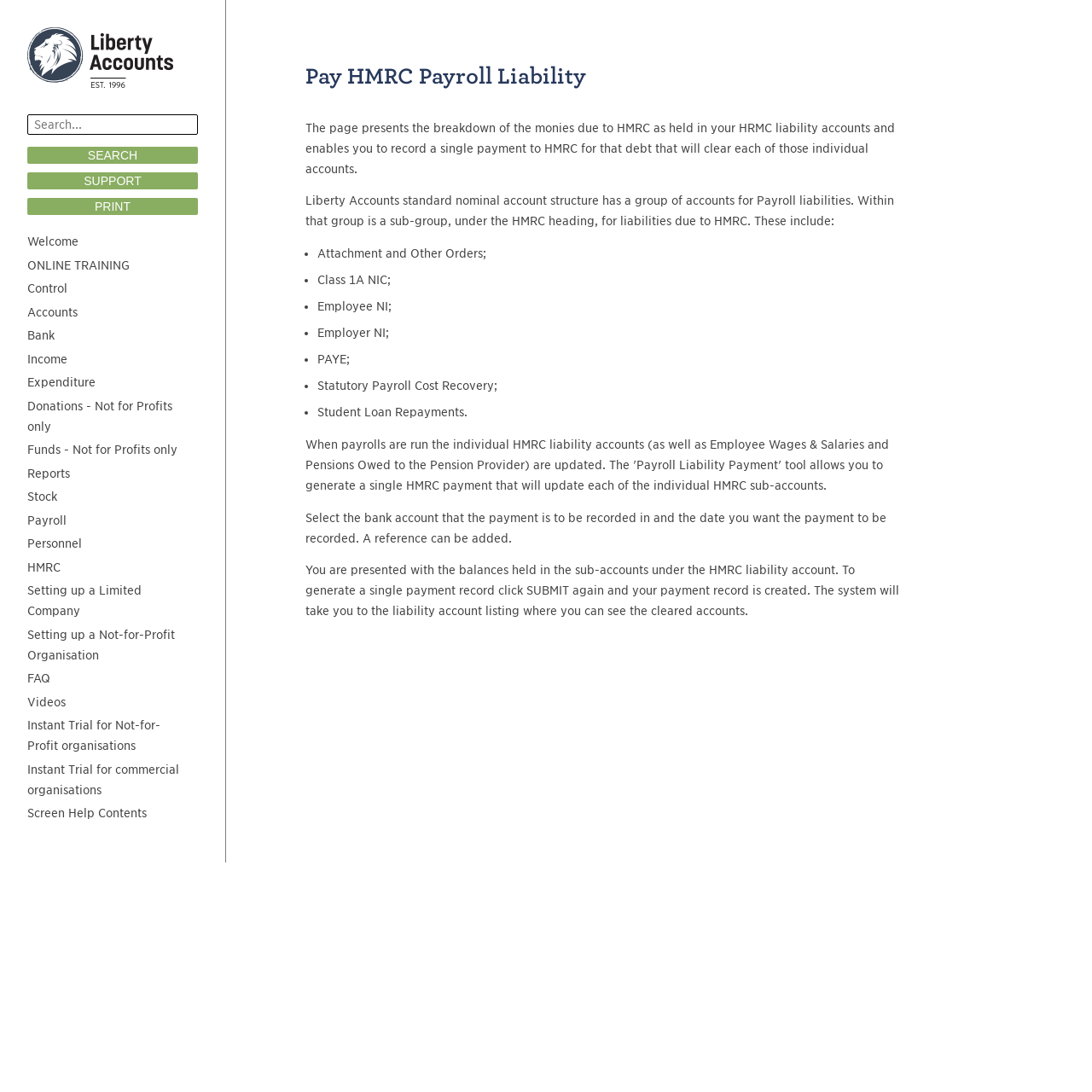What is required to record a payment to HMRC?
Using the image, provide a concise answer in one word or a short phrase.

Select bank account and date